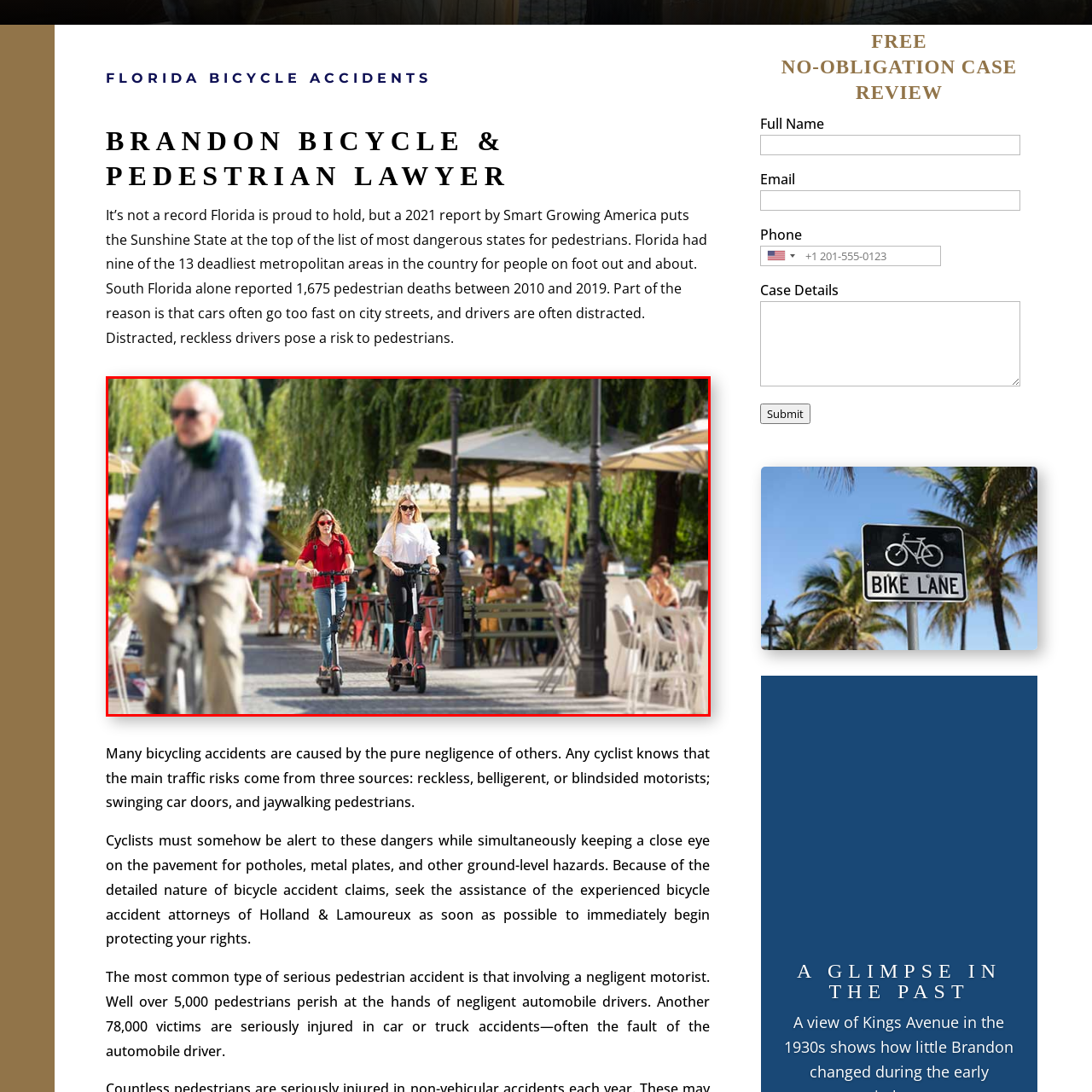What is above the diners in the café?
View the image encased in the red bounding box and respond with a detailed answer informed by the visual information.

By examining the background of the image, I can see that the café has a canopy above the diners, which is composed of multiple umbrellas. This creates a shaded and inviting atmosphere, as described in the caption.